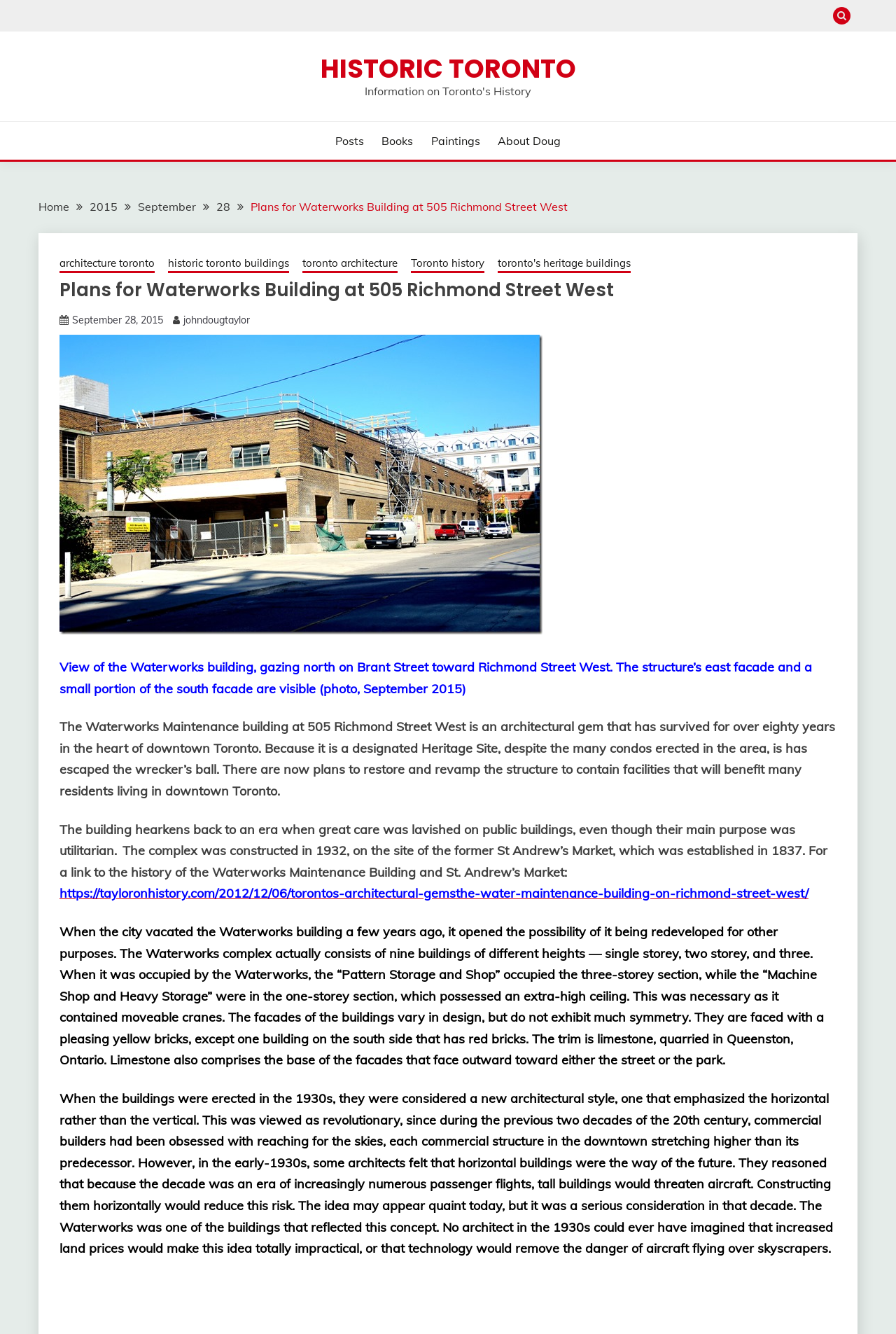Determine the title of the webpage and give its text content.

Plans for Waterworks Building at 505 Richmond Street West